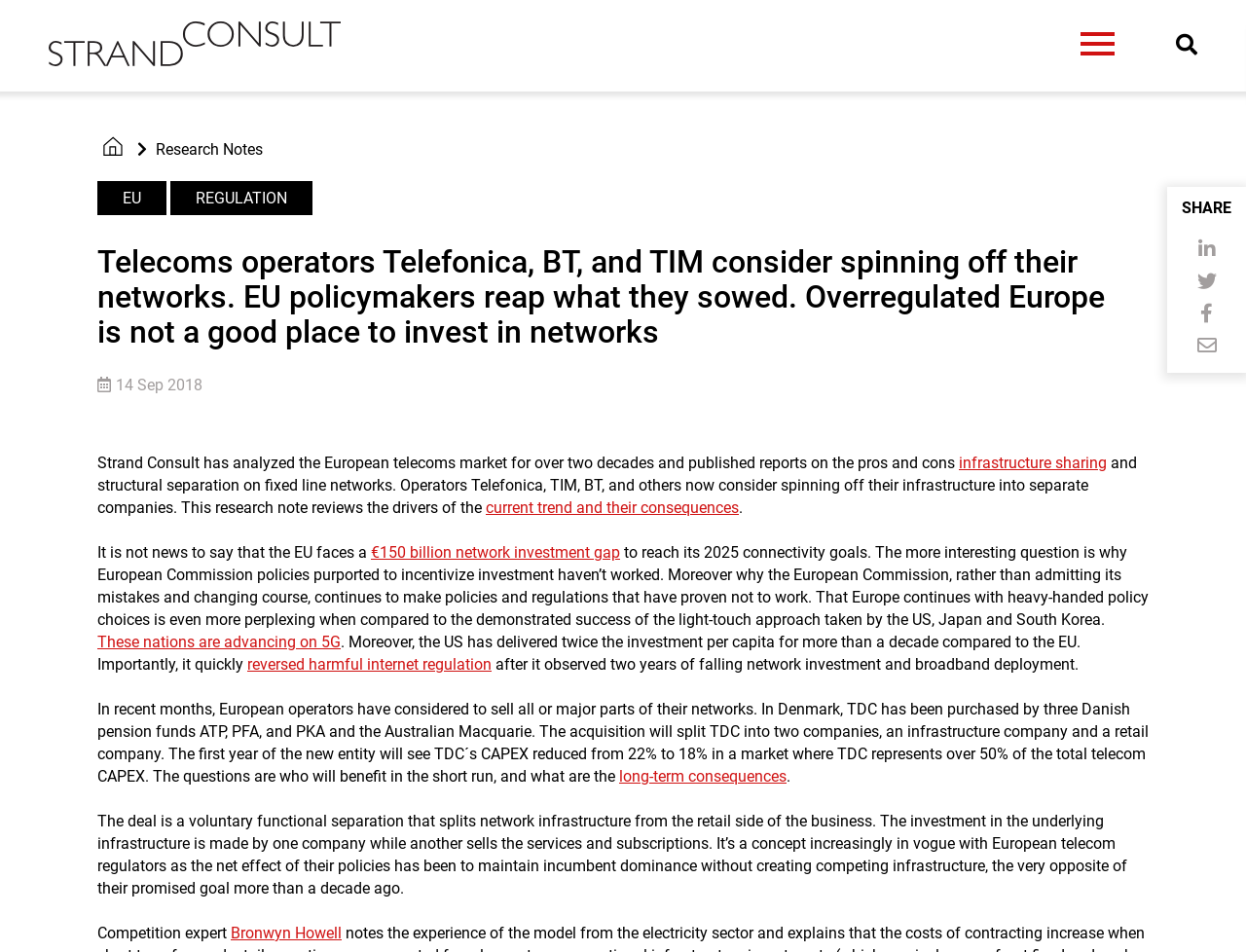Locate the bounding box coordinates of the clickable part needed for the task: "Share this article".

[0.948, 0.209, 0.988, 0.228]